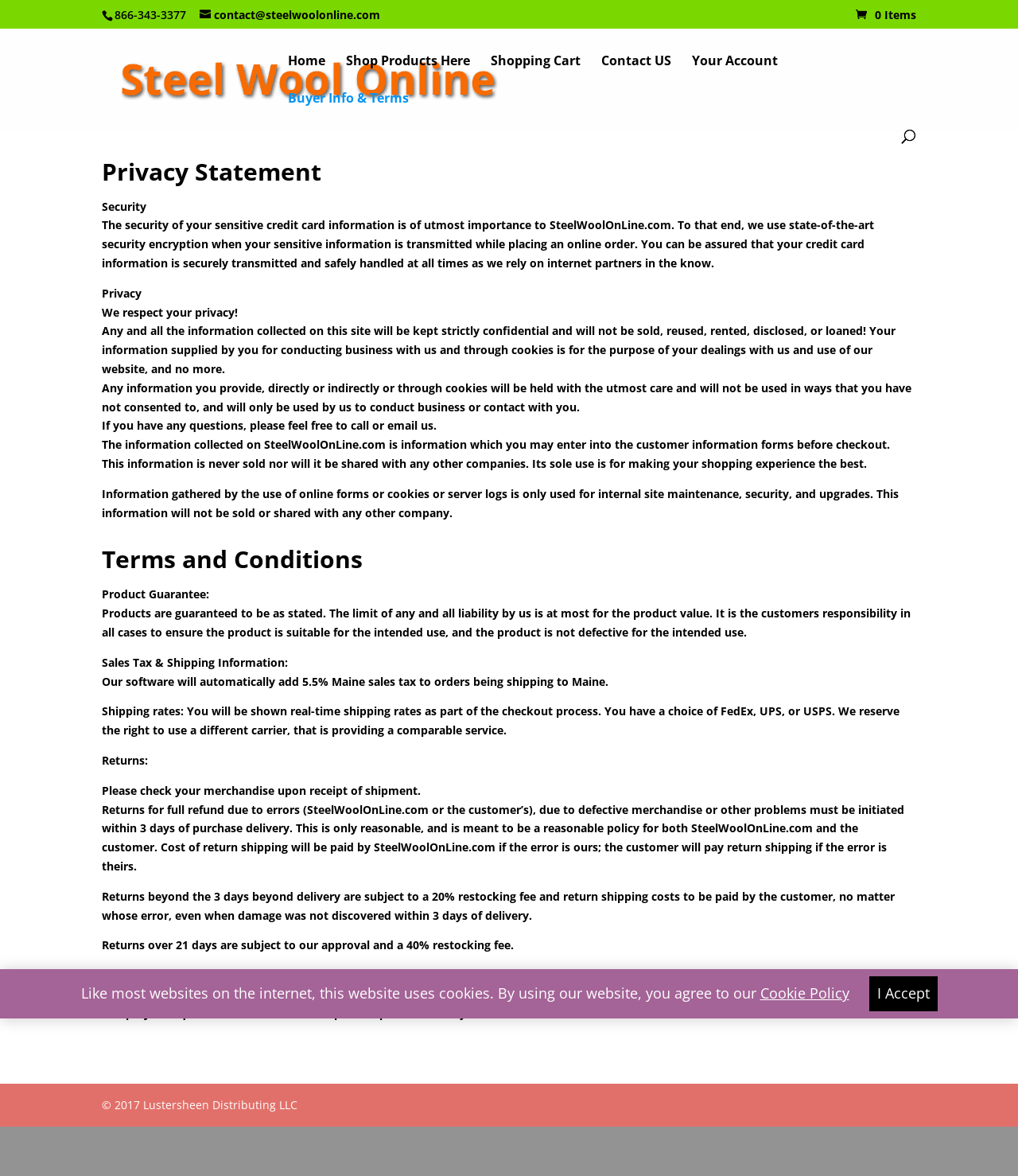Please answer the following question using a single word or phrase: 
What happens if a return is initiated beyond 21 days?

40% restocking fee